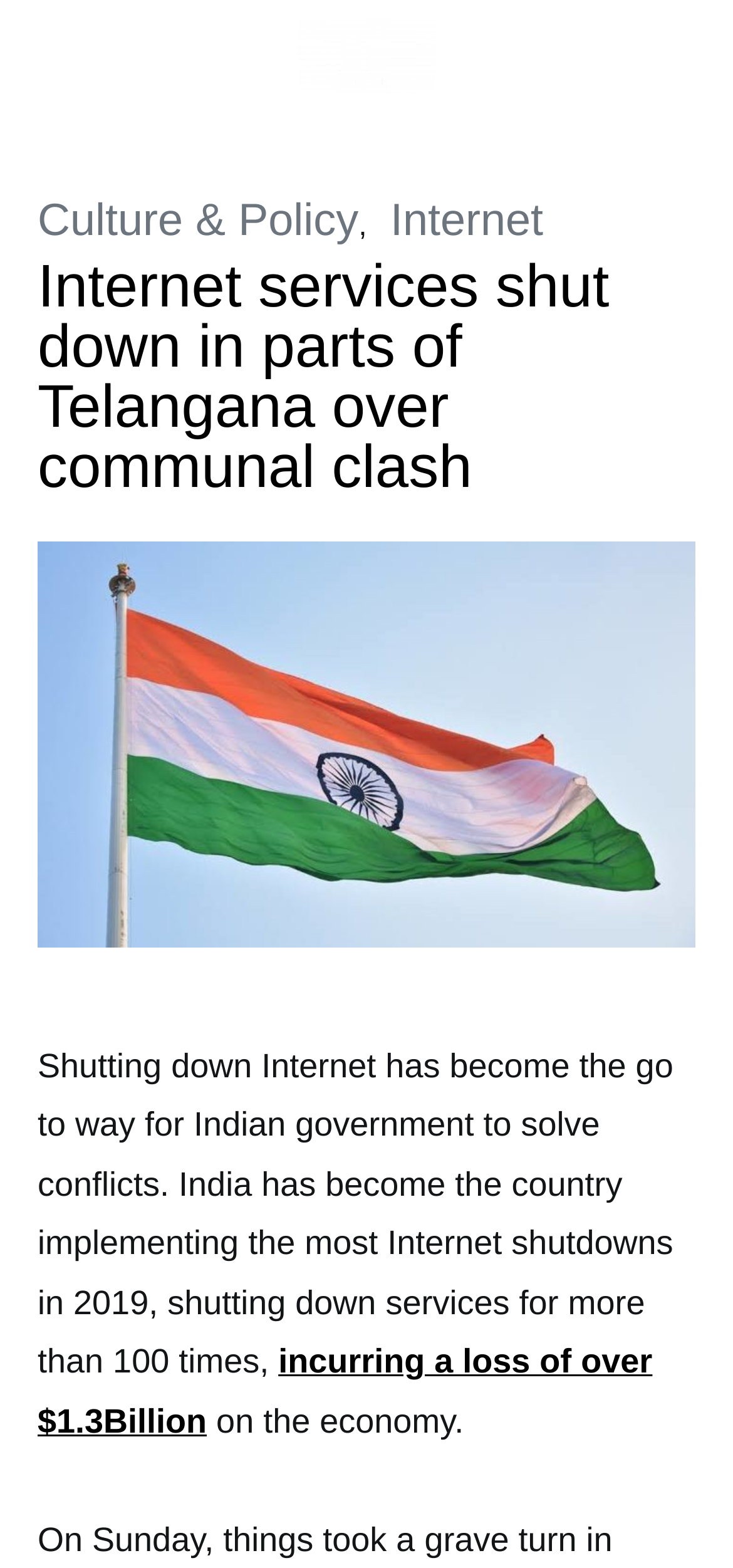Identify the bounding box coordinates of the HTML element based on this description: "Culture & Policy".

[0.051, 0.125, 0.489, 0.157]